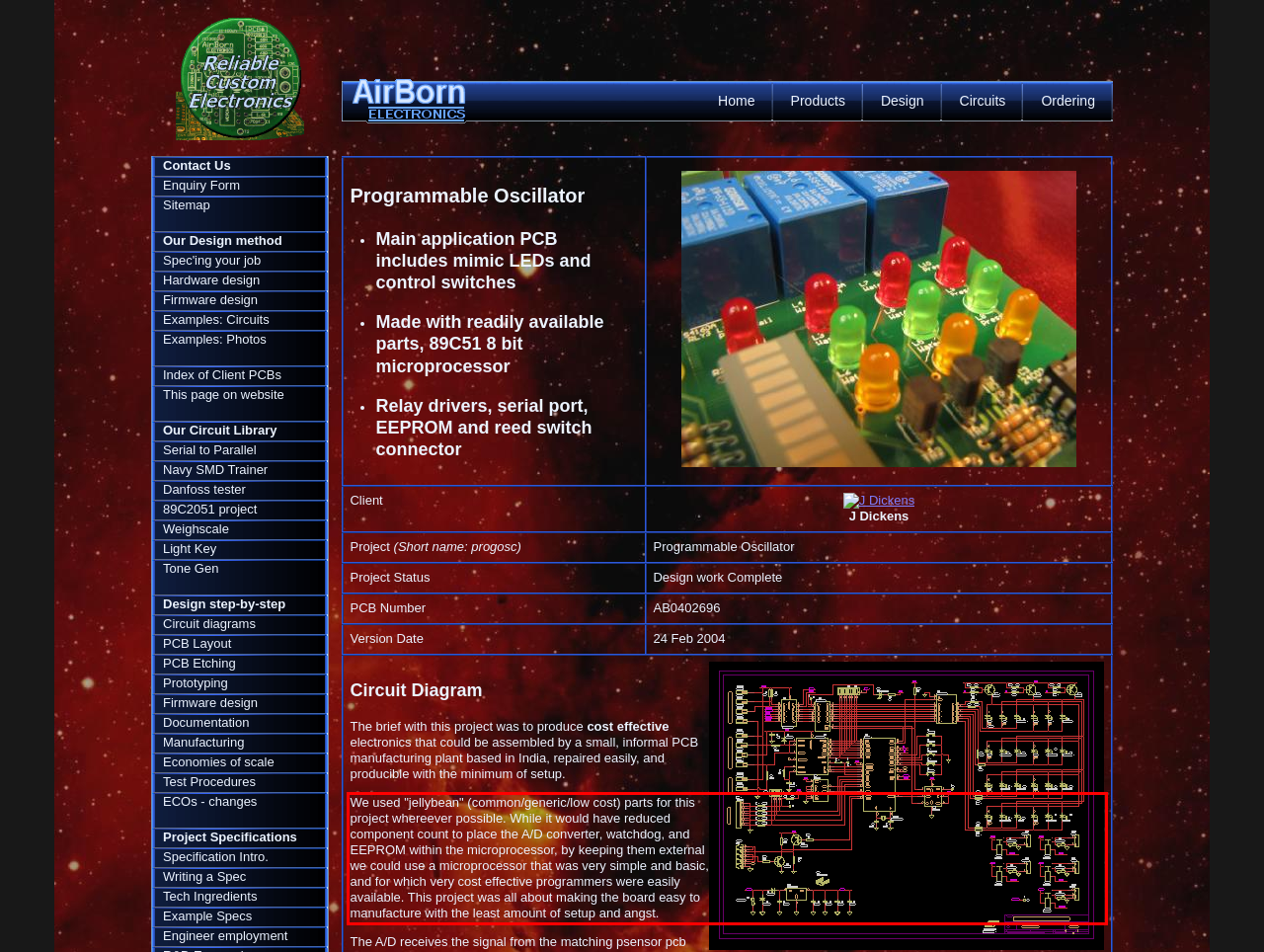Identify the red bounding box in the webpage screenshot and perform OCR to generate the text content enclosed.

We used "jellybean" (common/generic/low cost) parts for this project whereever possible. While it would have reduced component count to place the A/D converter, watchdog, and EEPROM within the microprocessor, by keeping them external we could use a microprocessor that was very simple and basic, and for which very cost effective programmers were easily available. This project was all about making the board easy to manufacture with the least amount of setup and angst.